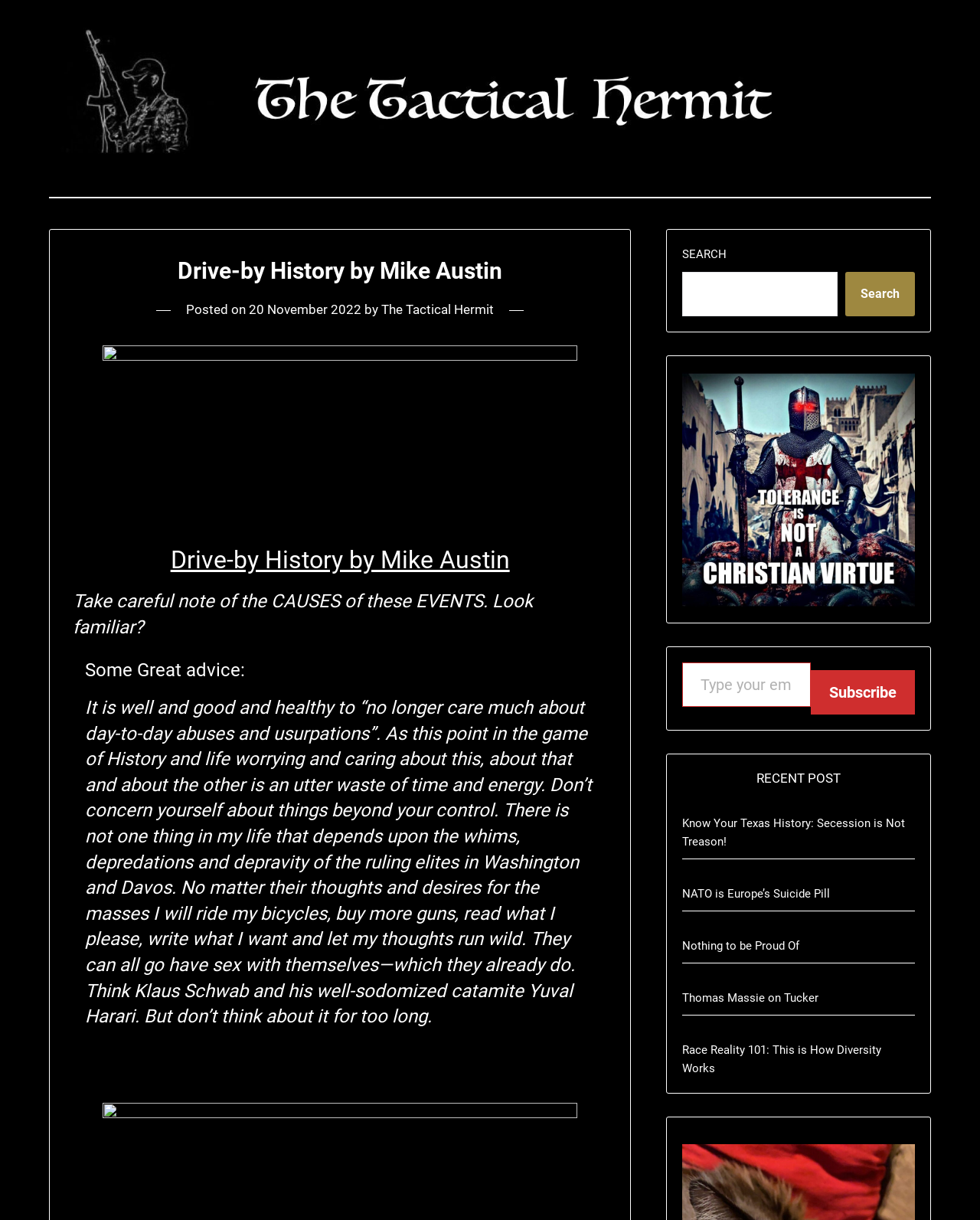Give a comprehensive overview of the webpage, including key elements.

This webpage is titled "Drive-by History by Mike Austin" and appears to be a blog or article page. At the top, there is a header section with a title "Drive-by History by Mike Austin" and a subtitle "Posted on 20 November 2022 by The Tactical Hermit". 

Below the header, there is a main content section that starts with a heading "Take careful note of the CAUSES of these EVENTS. Look familiar?" followed by a blockquote containing a lengthy text passage that provides some advice on how to live life without worrying about external events. 

To the right of the main content section, there is a search bar with a label "SEARCH" and a search button. Below the search bar, there is an image or figure, although its content is not specified. 

Further down, there is a section for subscribing to a newsletter or email list, with a text box to enter an email address and a "Subscribe" button. 

Finally, there is a section titled "RECENT POST" that lists five recent articles or blog posts, each with a link to the corresponding page. The titles of these posts include "Know Your Texas History: Secession is Not Treason!", "NATO is Europe’s Suicide Pill", "Nothing to be Proud Of", "Thomas Massie on Tucker", and "Race Reality 101: This is How Diversity Works".